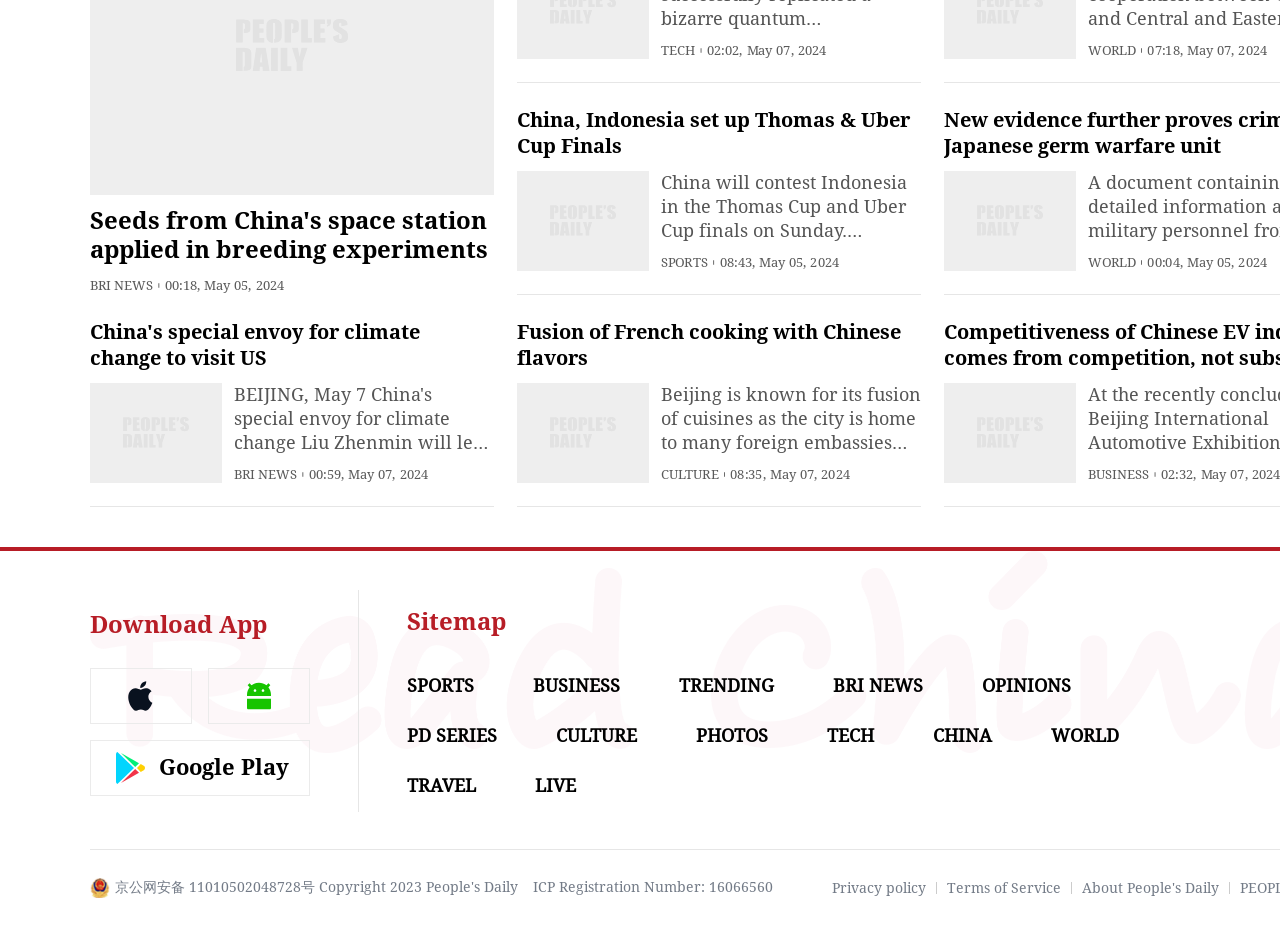From the details in the image, provide a thorough response to the question: What are the categories of news on this website?

By examining the webpage, I found that there are multiple categories of news listed, including SPORTS, BUSINESS, TRENDING, BRI NEWS, OPINIONS, PD SERIES, CULTURE, PHOTOS, TECH, CHINA, WORLD, and TRAVEL. These categories are likely used to organize and categorize the news articles on the website.